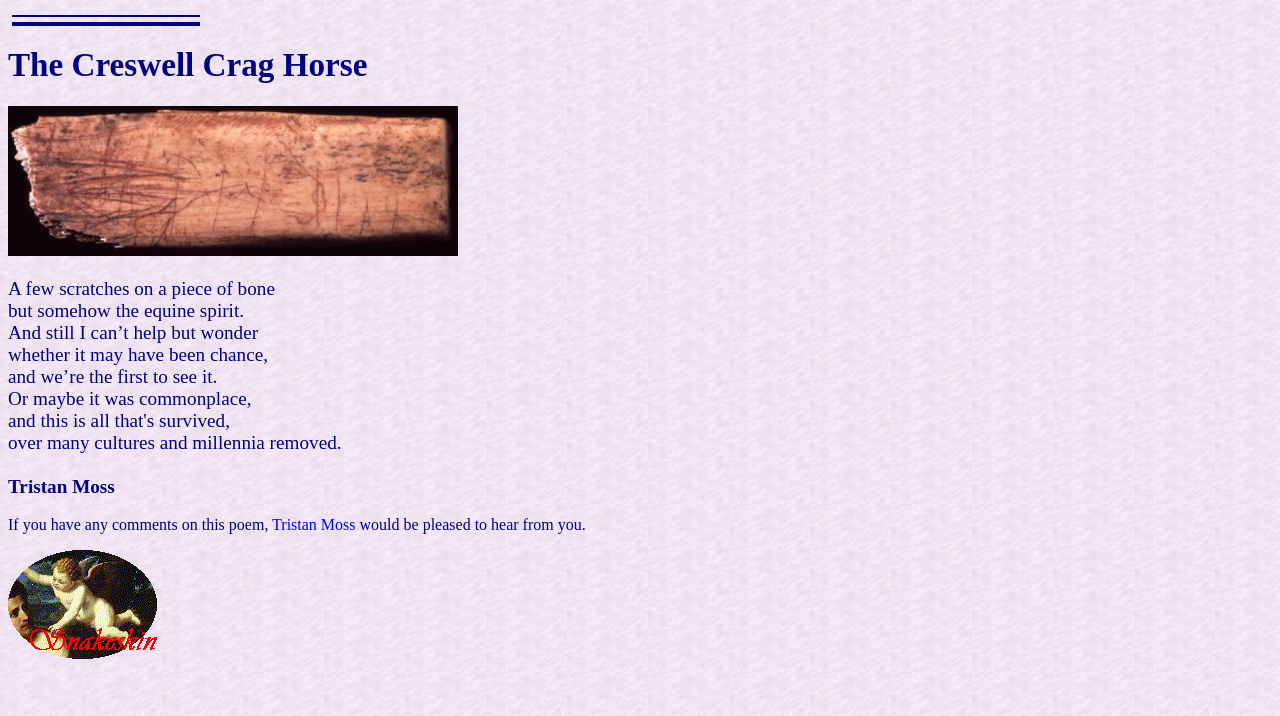Please locate the UI element described by "alt="logo"" and provide its bounding box coordinates.

[0.006, 0.901, 0.123, 0.925]